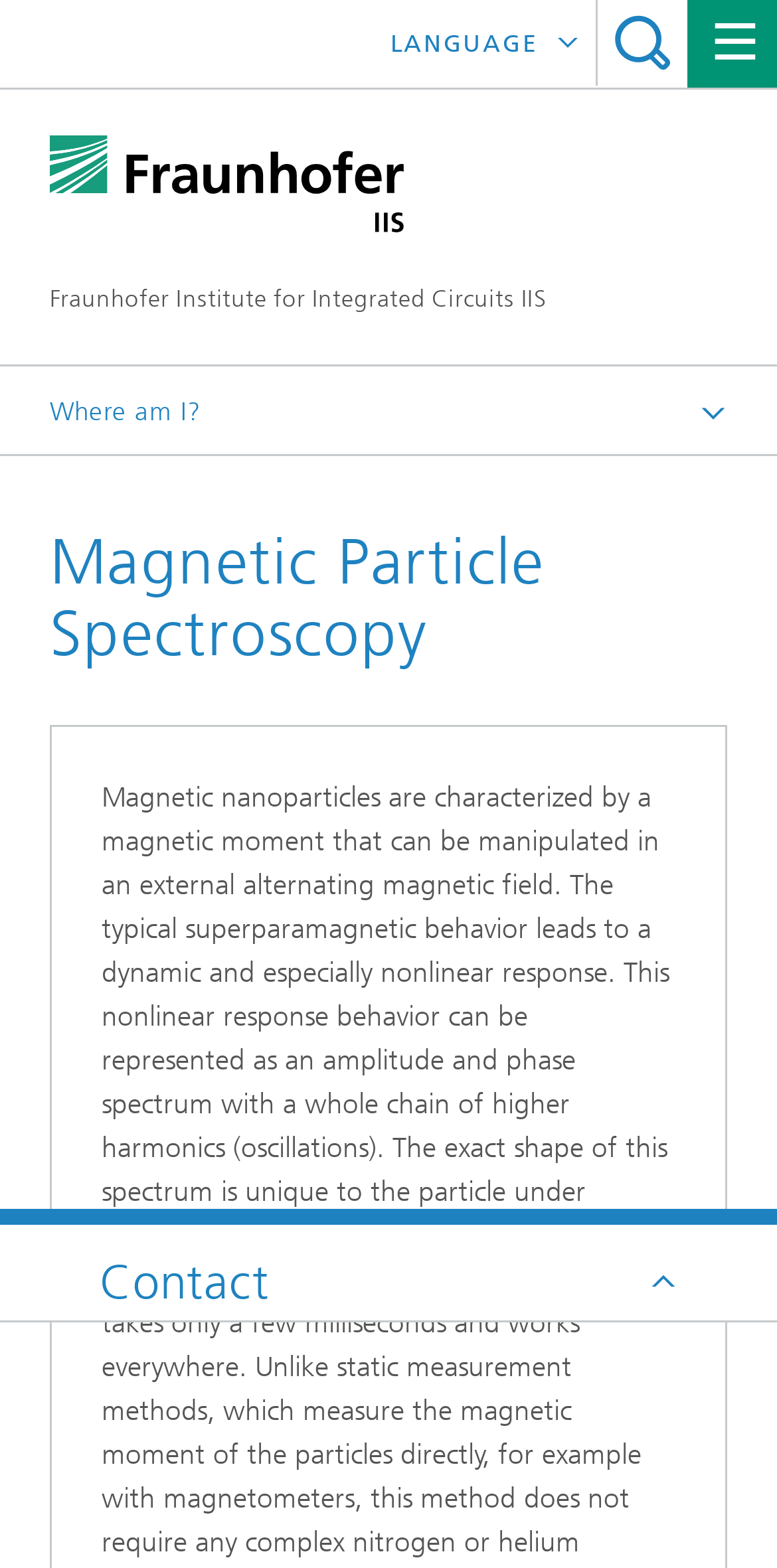What is the name of the institute?
From the image, respond using a single word or phrase.

Fraunhofer Institute